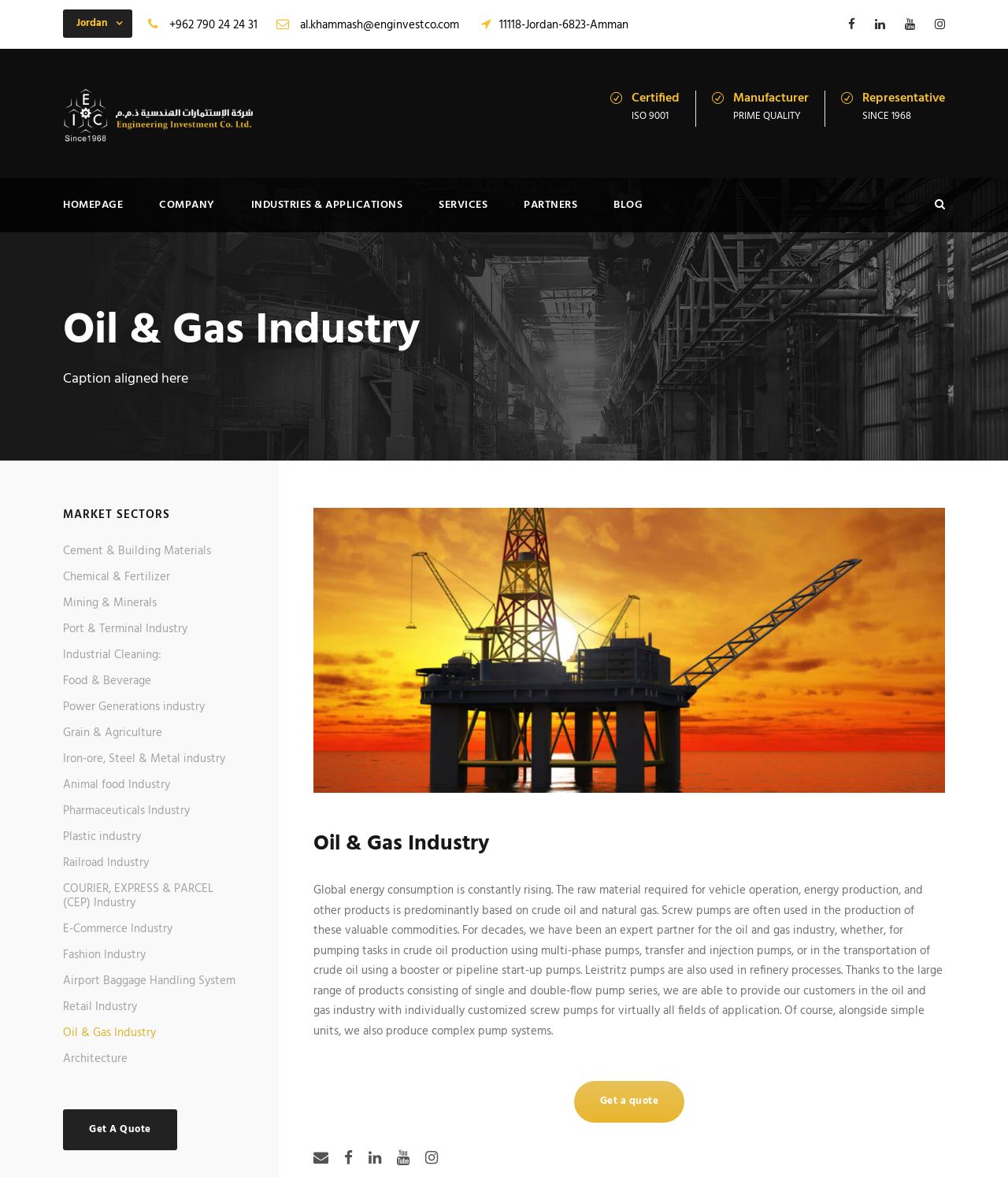Predict the bounding box coordinates of the UI element that matches this description: "Iron-ore, Steel & Metal industry". The coordinates should be in the format [left, top, right, bottom] with each value between 0 and 1.

[0.062, 0.637, 0.223, 0.653]